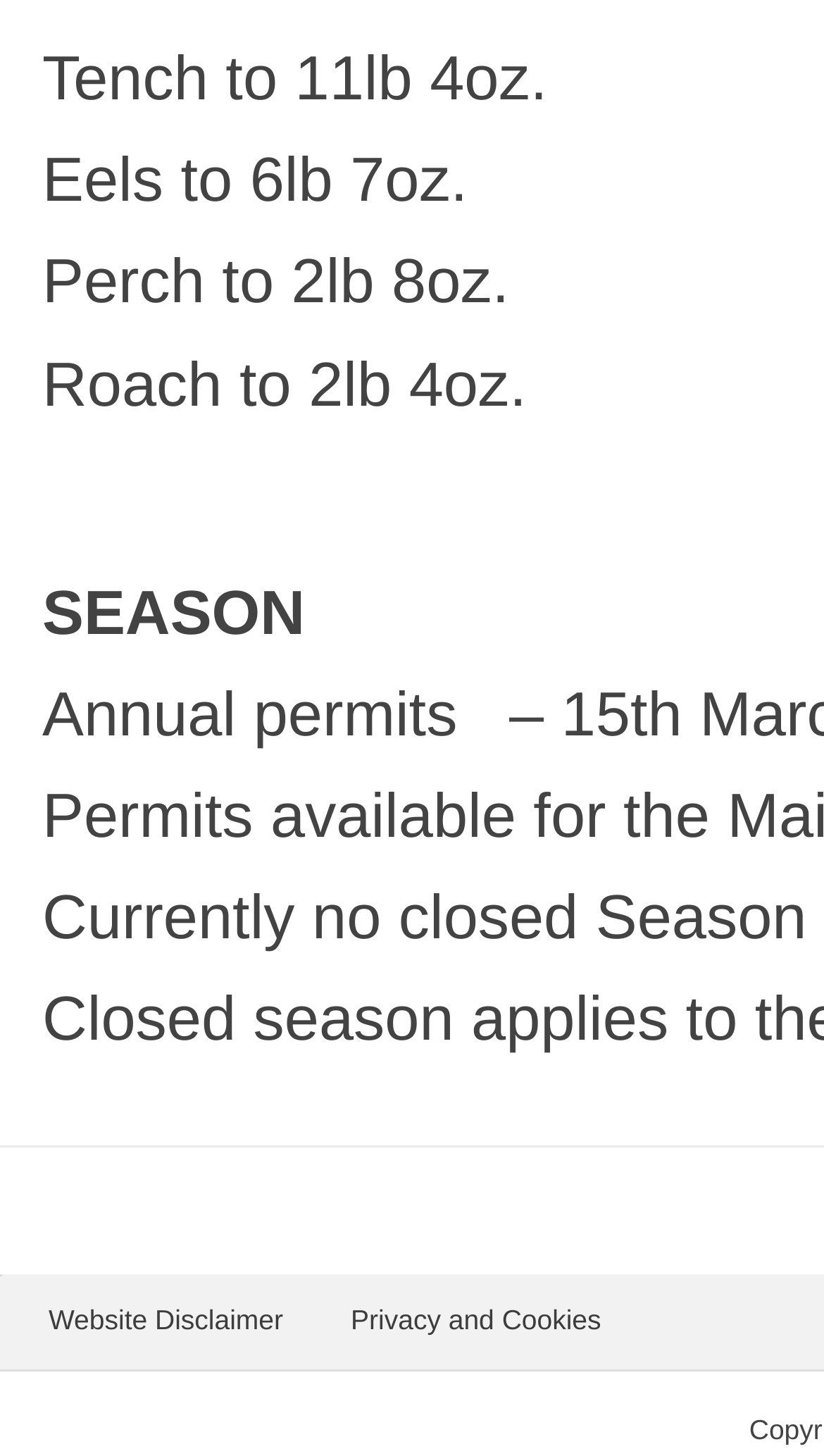What is the section title above the fish weights? Using the information from the screenshot, answer with a single word or phrase.

SEASON